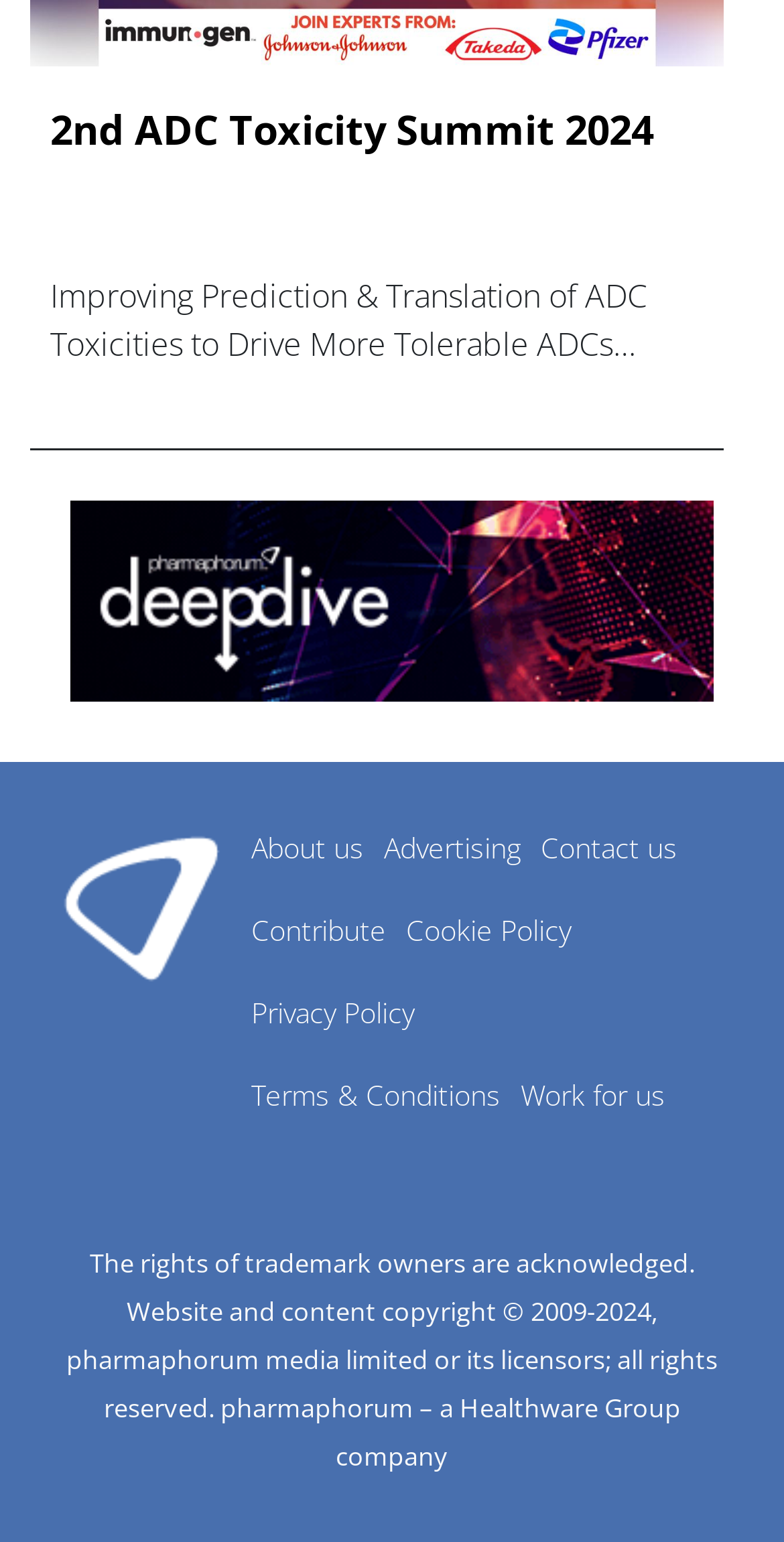Please find the bounding box coordinates of the element that you should click to achieve the following instruction: "Click on the '2nd ADC Toxicity Summit 2024' link". The coordinates should be presented as four float numbers between 0 and 1: [left, top, right, bottom].

[0.064, 0.069, 0.897, 0.1]